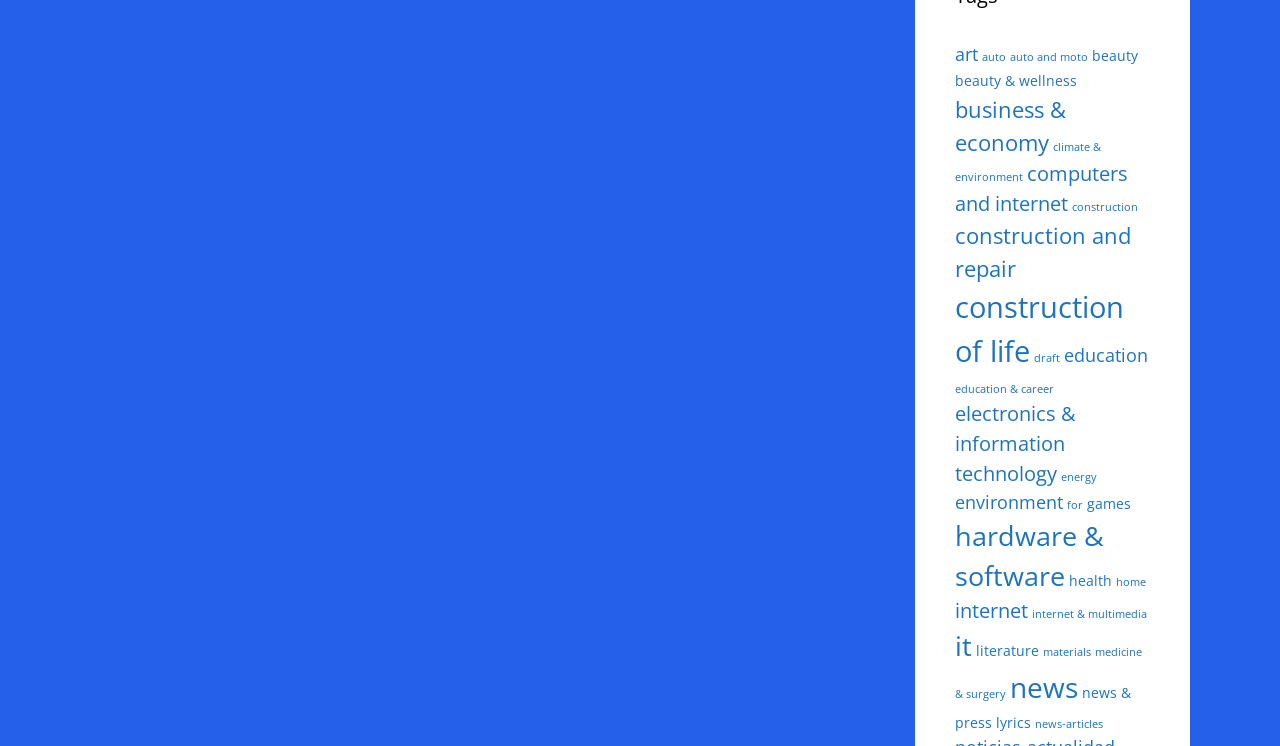What category has the most items?
Please provide a single word or phrase answer based on the image.

construction of life